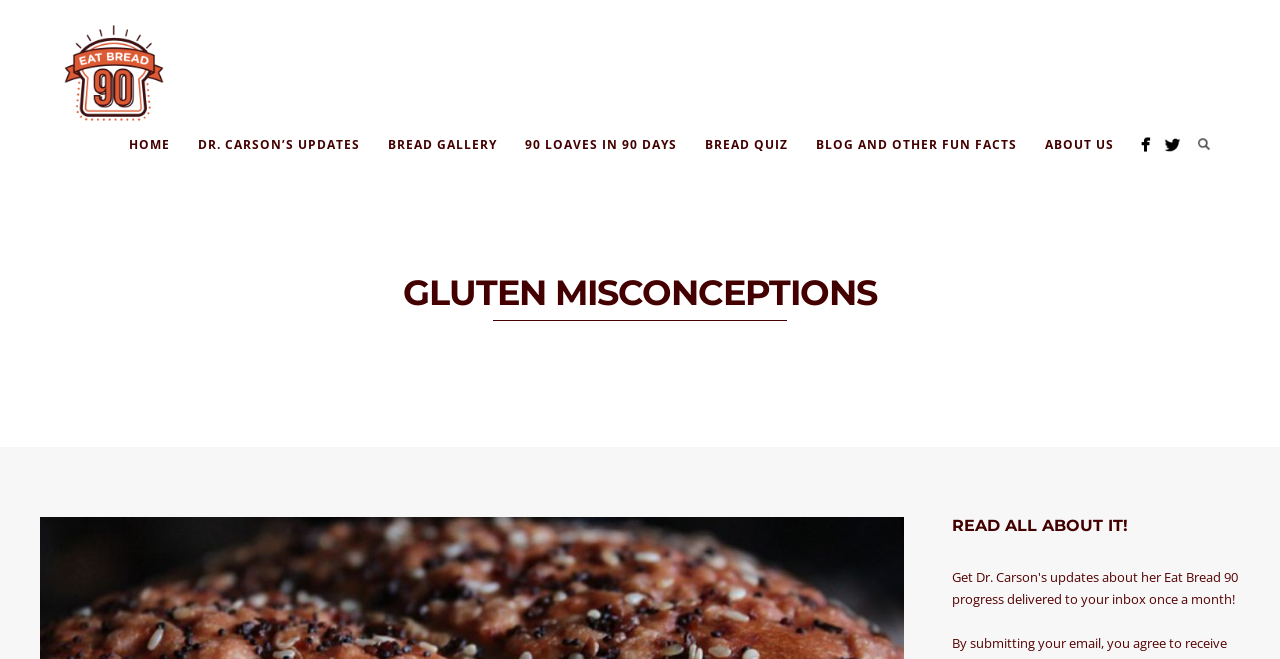Please answer the following question using a single word or phrase: 
How many main navigation links are there?

7